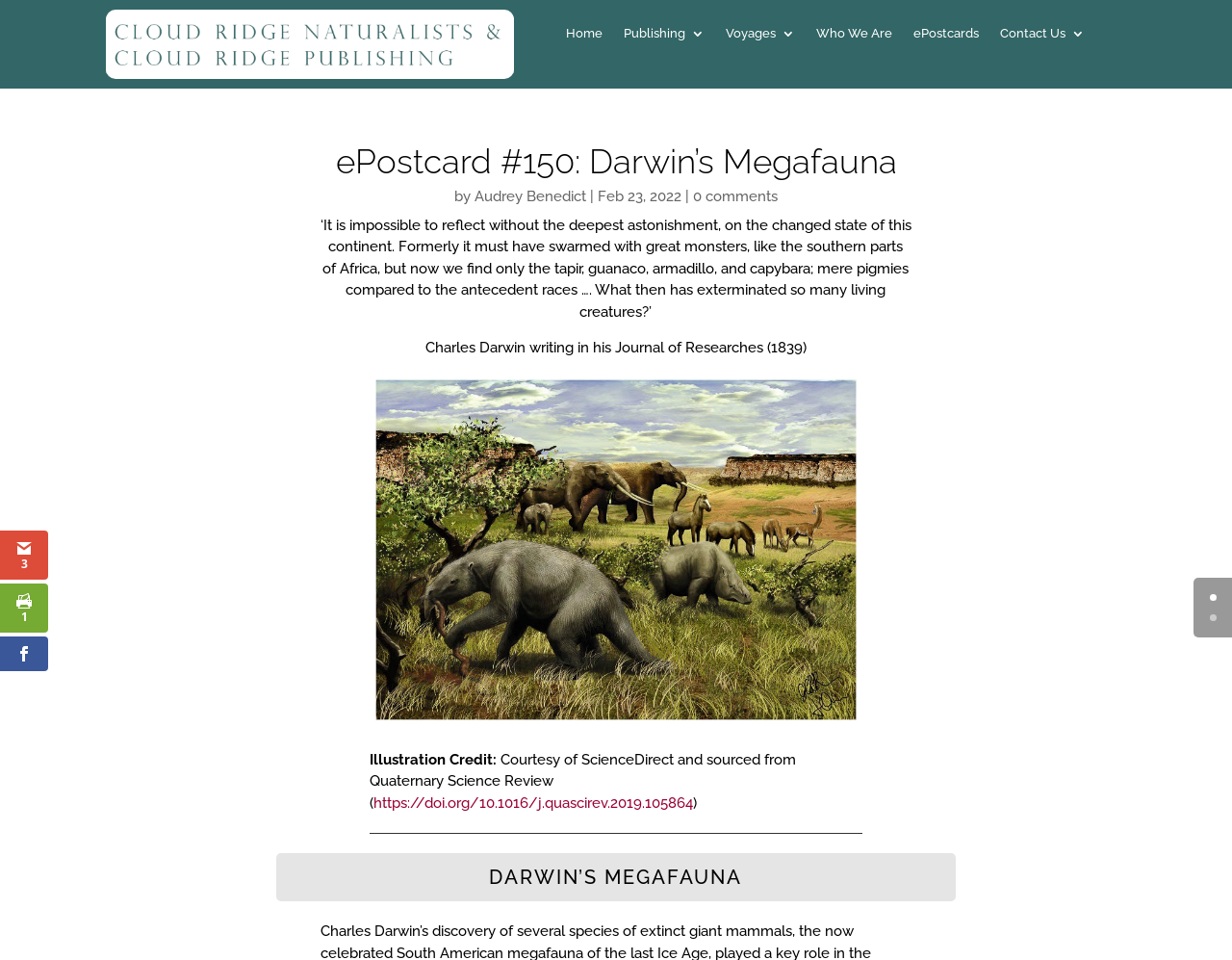Answer the following in one word or a short phrase: 
What is the source of the illustration?

ScienceDirect and Quaternary Science Review